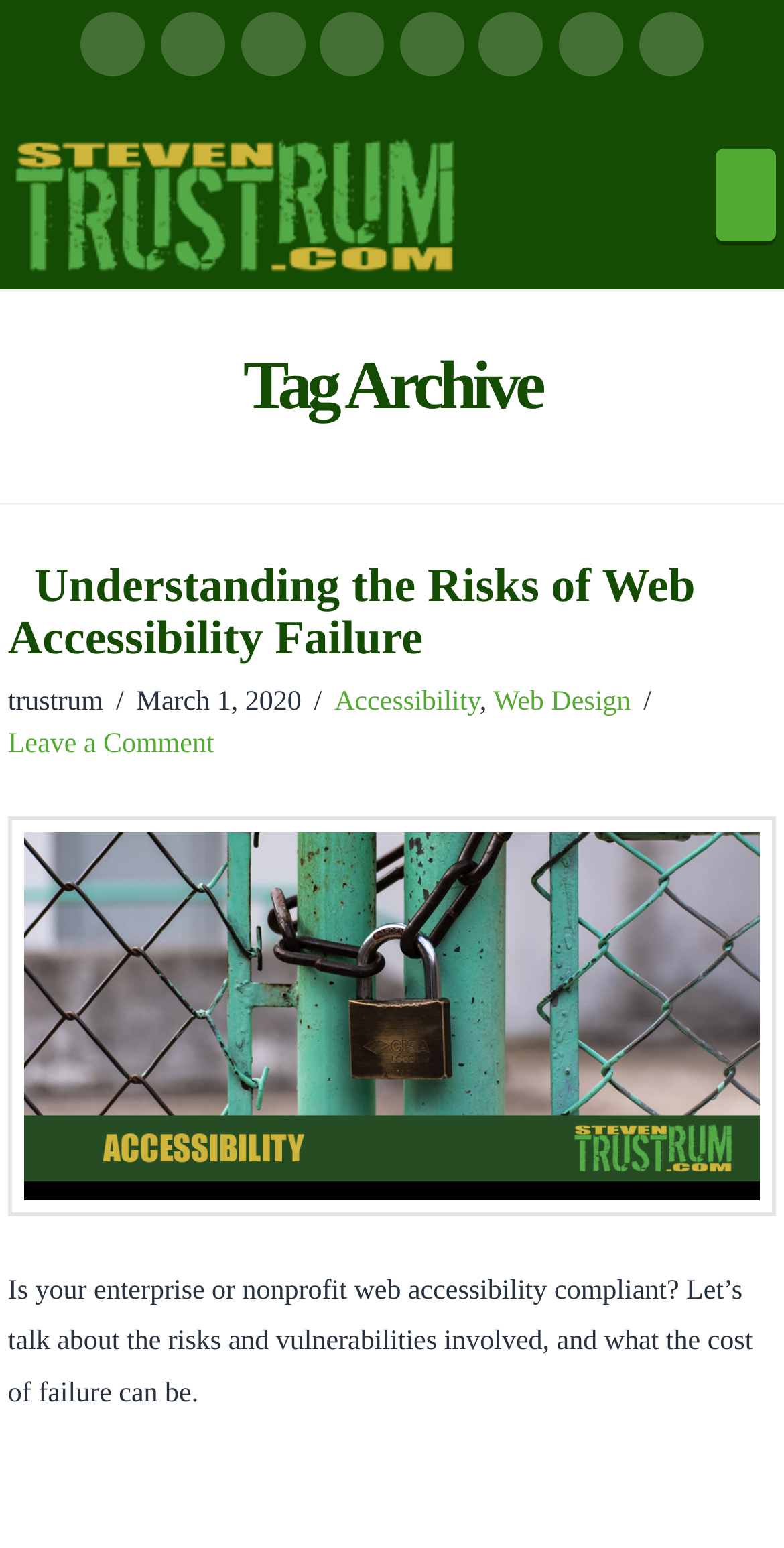Highlight the bounding box coordinates of the region I should click on to meet the following instruction: "Read the article about web accessibility failure".

[0.01, 0.362, 0.99, 0.917]